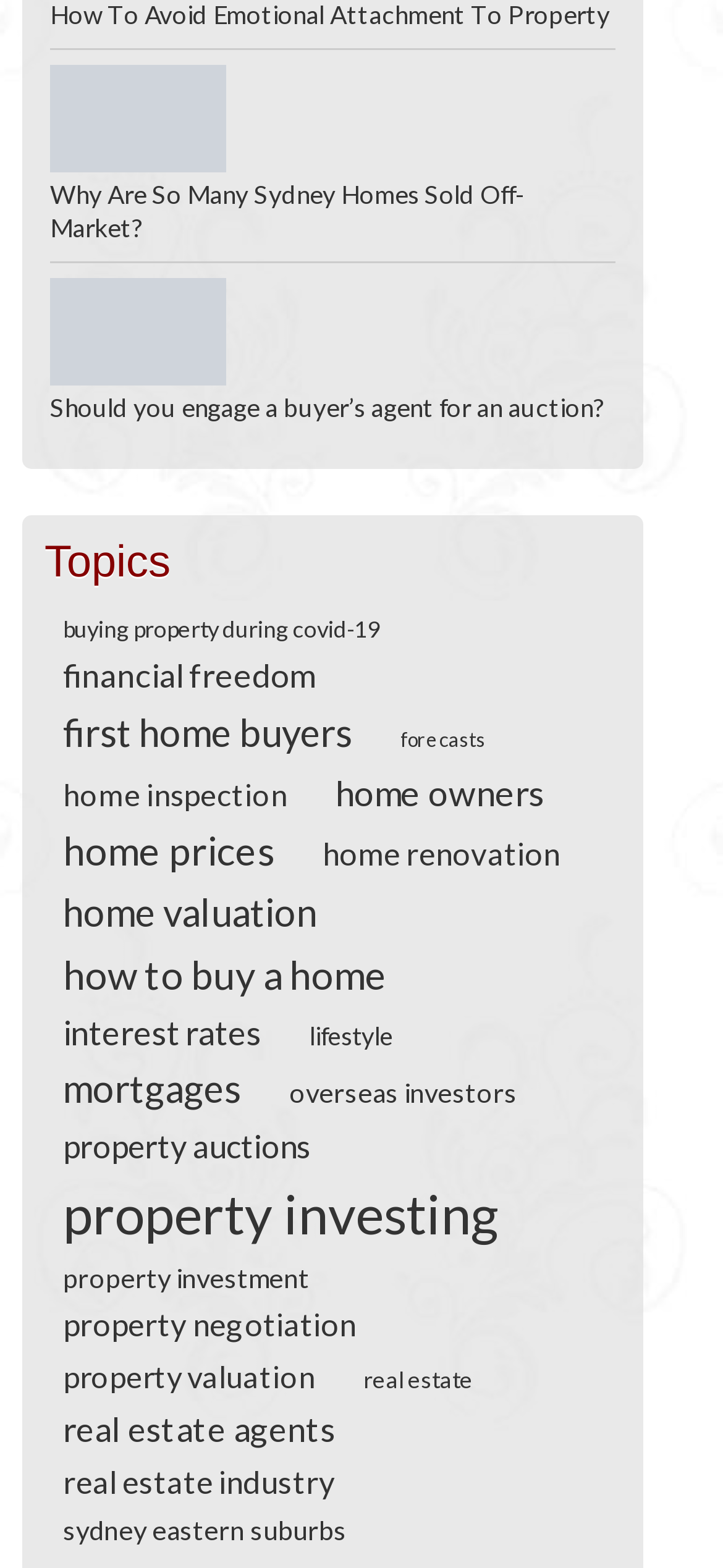How many articles are related to 'home prices'?
Please provide a single word or phrase as the answer based on the screenshot.

25